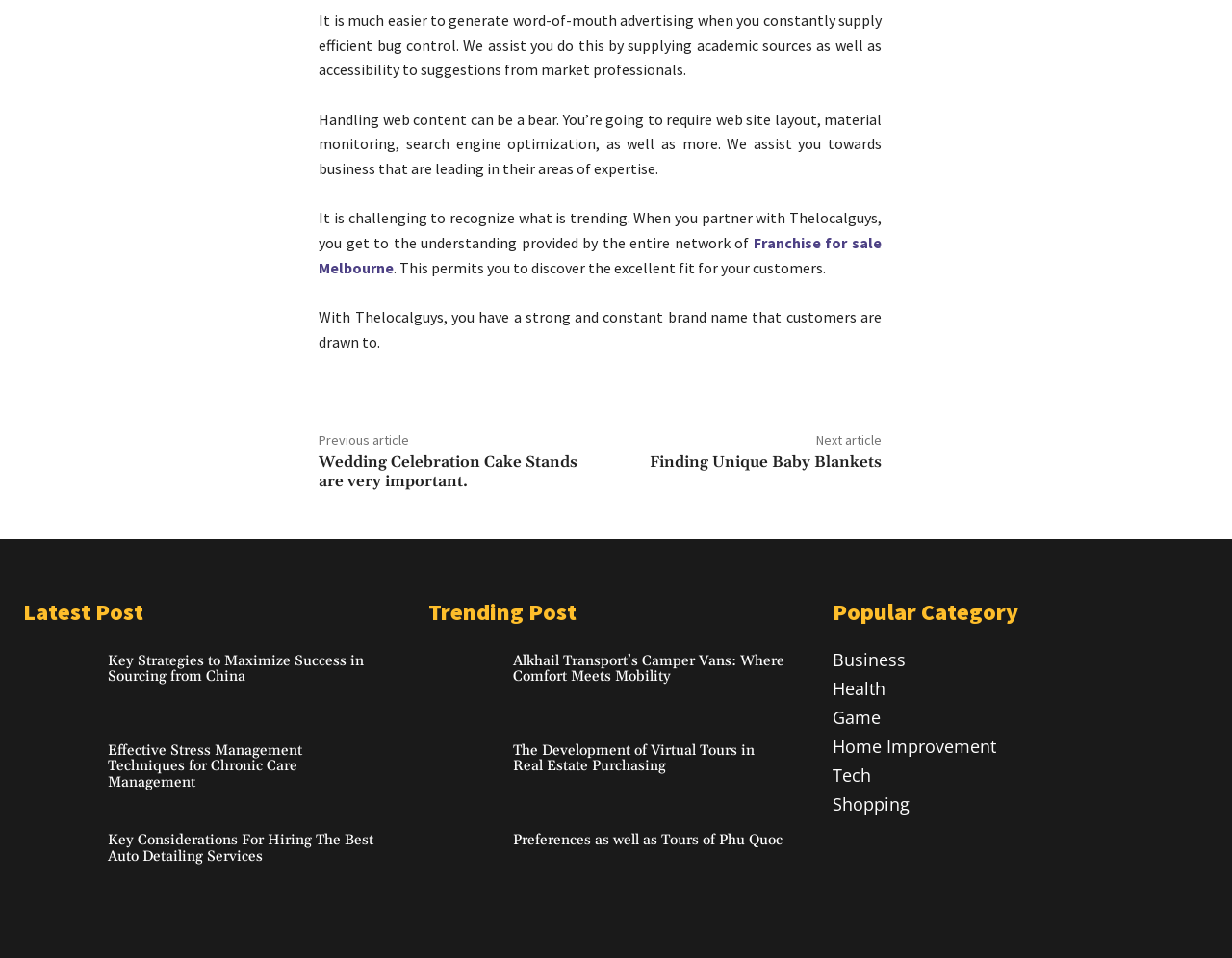Please indicate the bounding box coordinates for the clickable area to complete the following task: "Explore 'Effective Stress Management Techniques for Chronic Care Management'". The coordinates should be specified as four float numbers between 0 and 1, i.e., [left, top, right, bottom].

[0.019, 0.762, 0.08, 0.84]